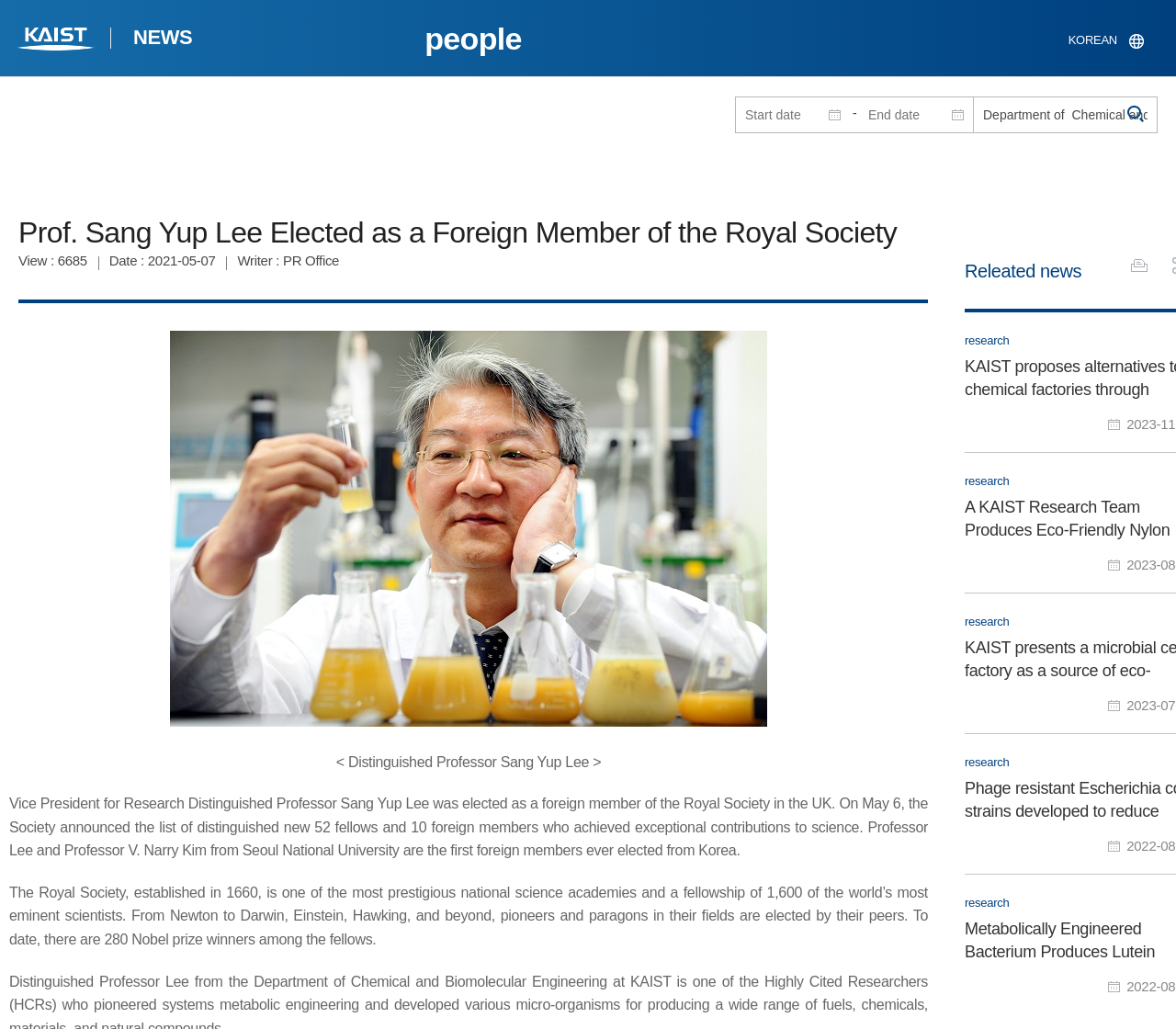Using the description "[ thread ]", predict the bounding box of the relevant HTML element.

None